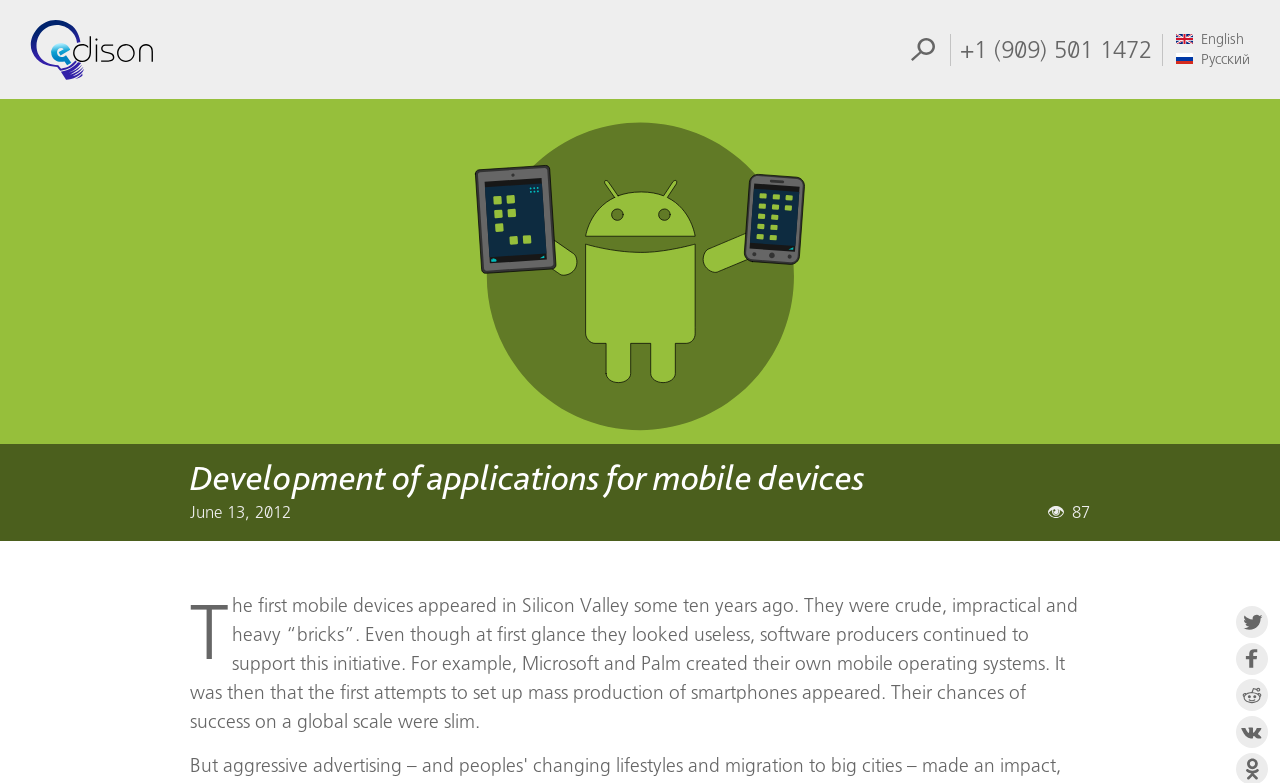What is the date of the article?
Please utilize the information in the image to give a detailed response to the question.

I determined the date of the article by looking at the StaticText element with the text 'June 13, 2012' located near the top of the webpage, which suggests that the article was published on this date.